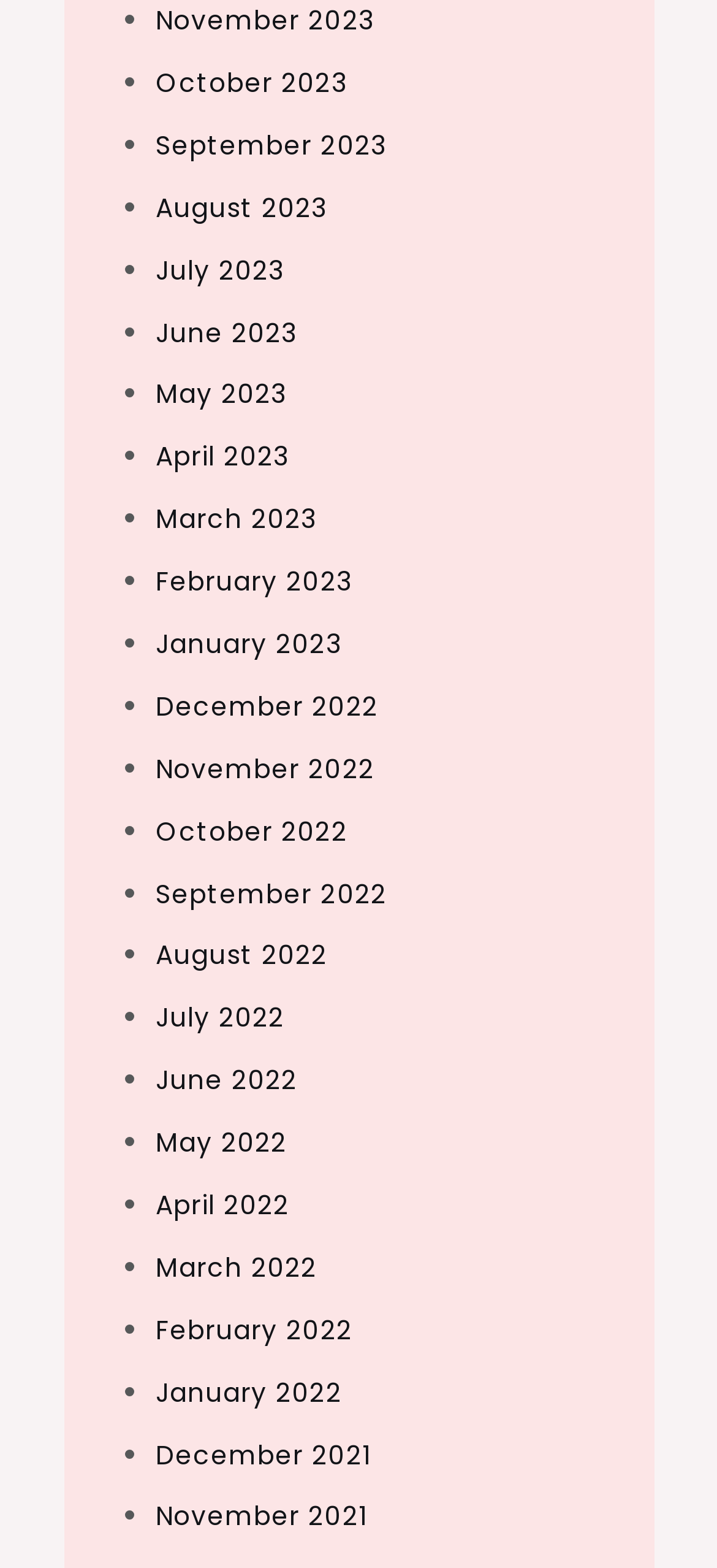Locate the bounding box coordinates of the element that should be clicked to fulfill the instruction: "View December 2021".

[0.217, 0.916, 0.517, 0.939]